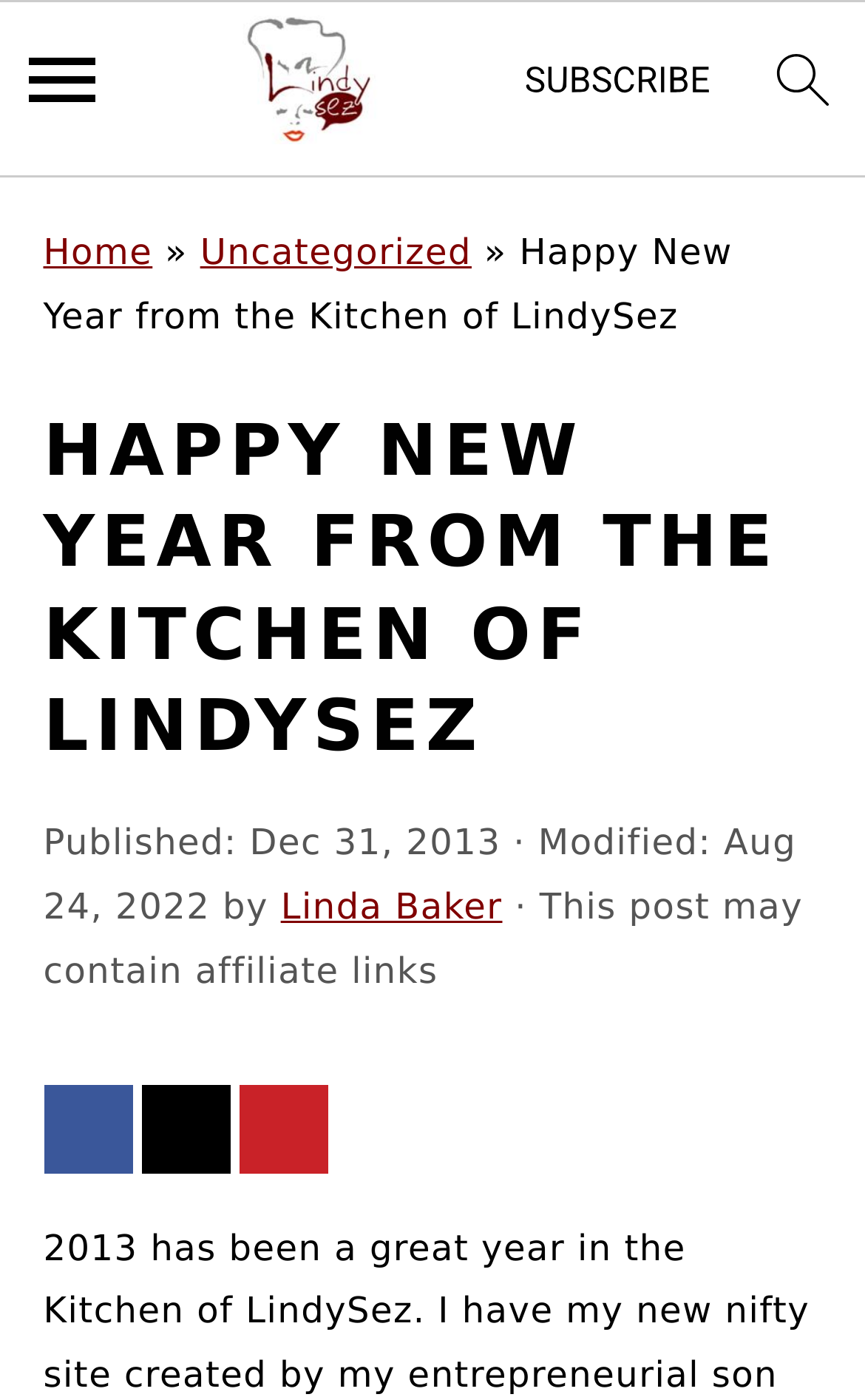Please provide a detailed answer to the question below based on the screenshot: 
What is the date of the last modification of the article?

I found the date of the last modification by looking at the article's metadata, specifically the 'Modified' section, which mentions 'Aug 24, 2022' as the date of the last modification.